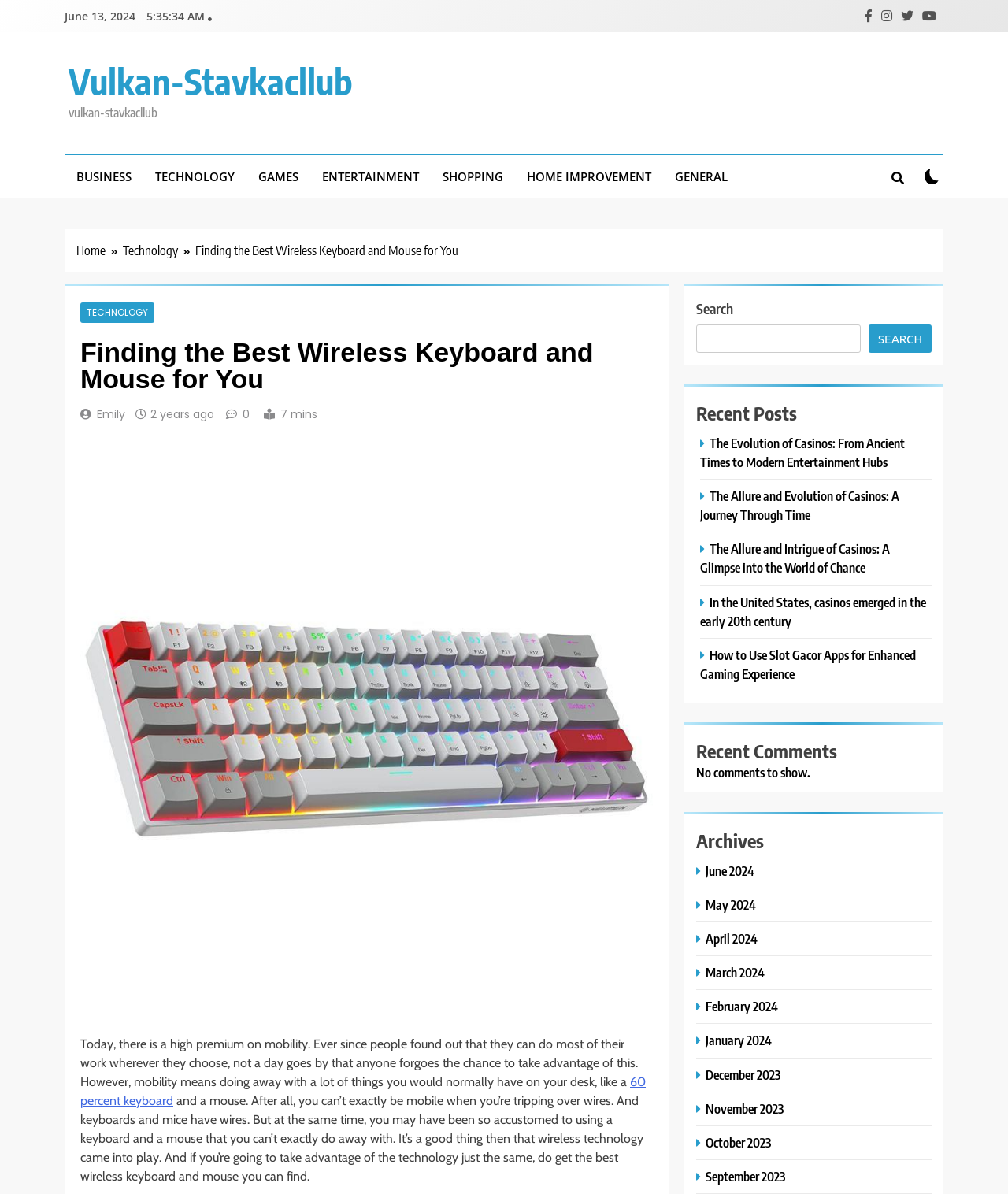How many recent posts are listed on the webpage?
Carefully analyze the image and provide a thorough answer to the question.

The number of recent posts can be determined by counting the links listed under the 'Recent Posts' heading, which are 5 in total. These links are likely to recent articles or blog posts.